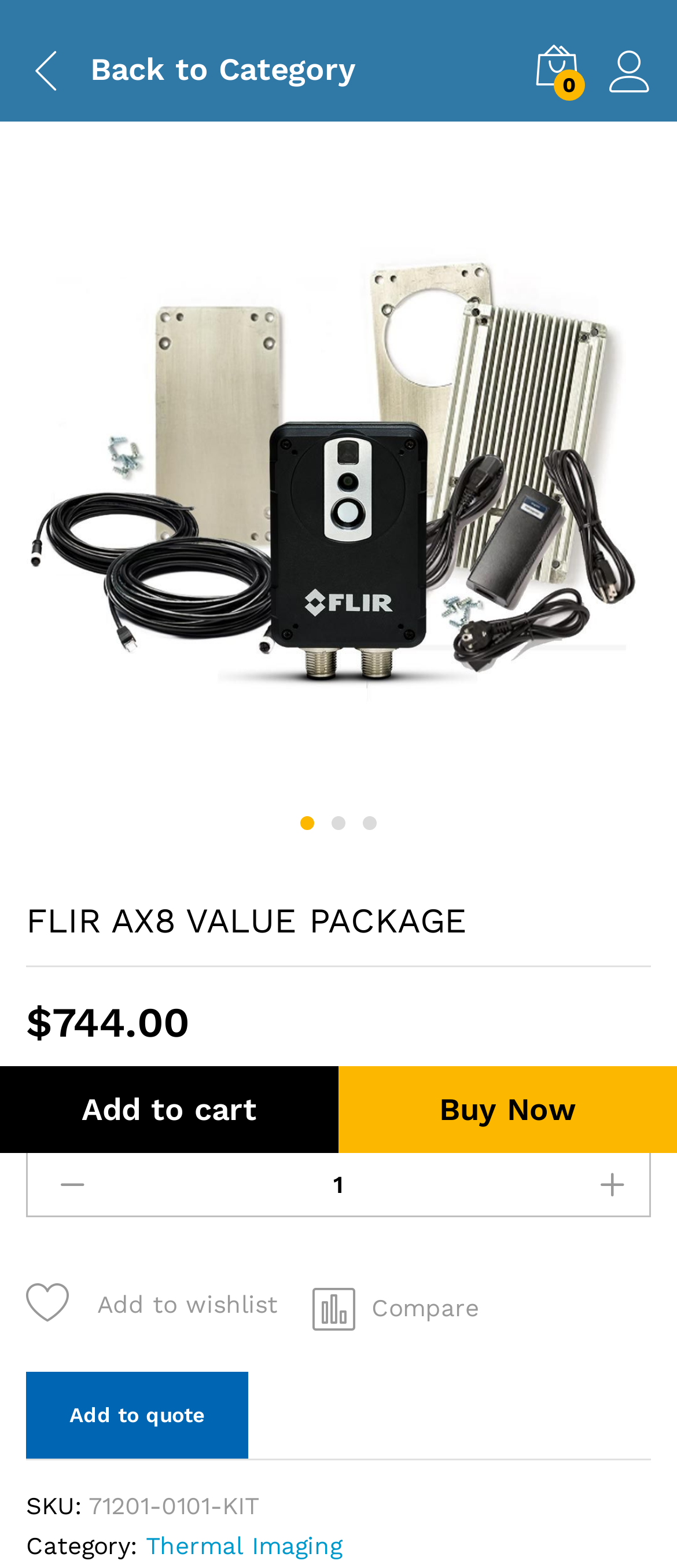Please locate the bounding box coordinates of the element that should be clicked to complete the given instruction: "Buy now".

[0.5, 0.68, 1.0, 0.735]